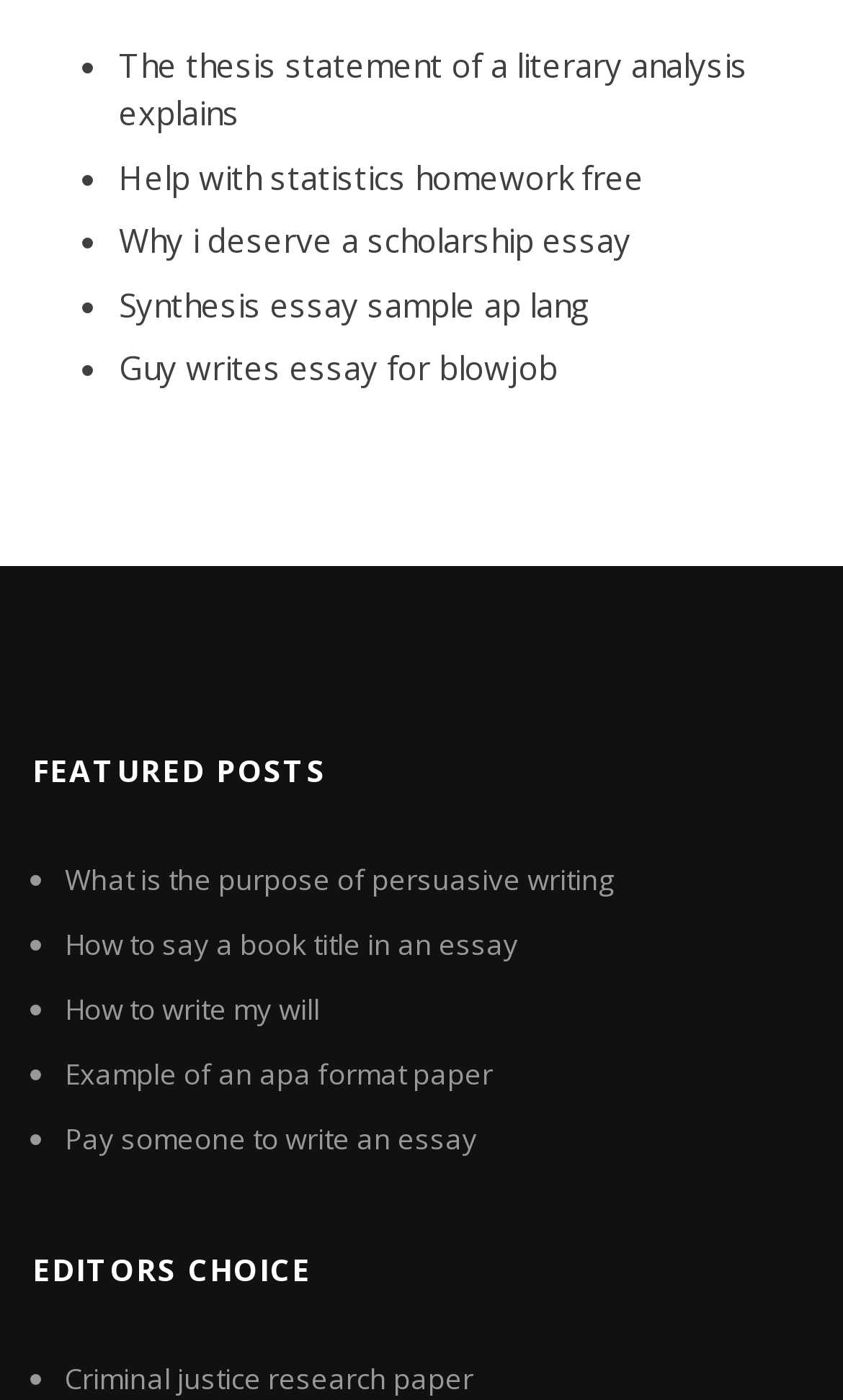How many links are there under the 'FEATURED POSTS' heading?
Please provide a comprehensive and detailed answer to the question.

There are five links under the 'FEATURED POSTS' heading, which are 'The thesis statement of a literary analysis explains', 'Help with statistics homework free', 'Why i deserve a scholarship essay', 'Synthesis essay sample ap lang', and 'Guy writes essay for blowjob'.